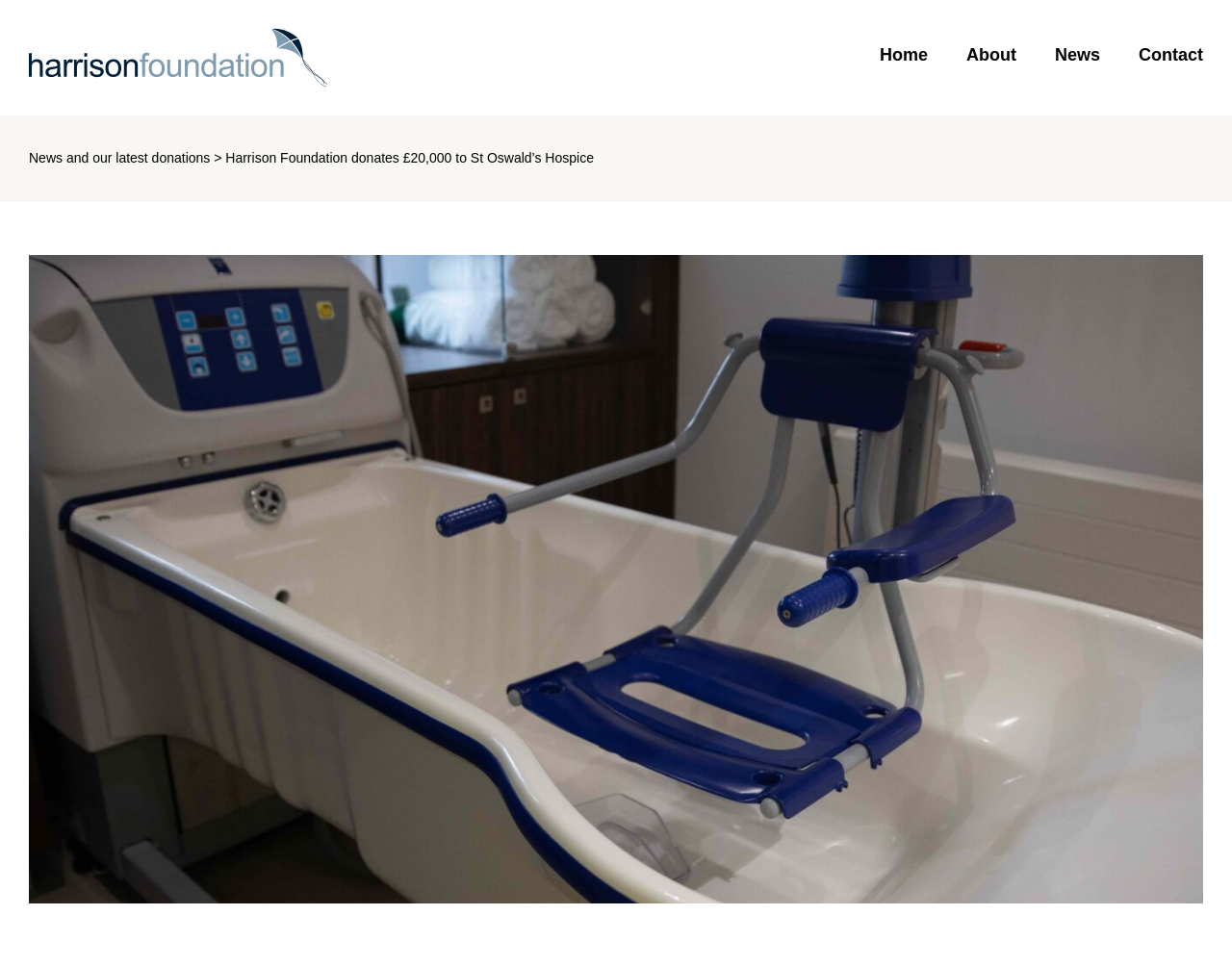Find the bounding box coordinates for the HTML element described in this sentence: "News". Provide the coordinates as four float numbers between 0 and 1, in the format [left, top, right, bottom].

[0.856, 0.036, 0.893, 0.076]